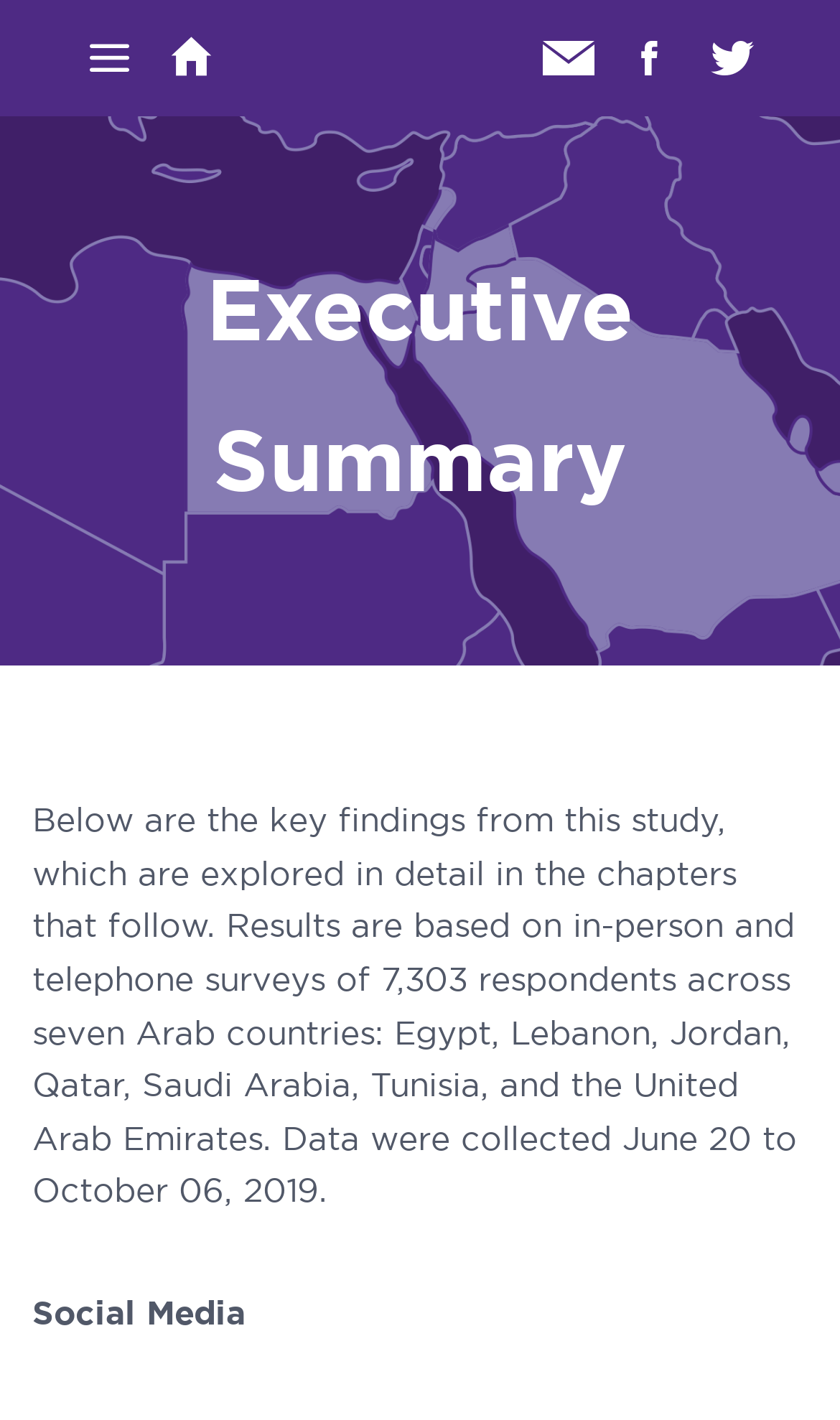How many countries were surveyed?
Analyze the image and provide a thorough answer to the question.

The study surveyed seven Arab countries, which are Egypt, Lebanon, Jordan, Qatar, Saudi Arabia, Tunisia, and the United Arab Emirates, as stated in the executive summary.